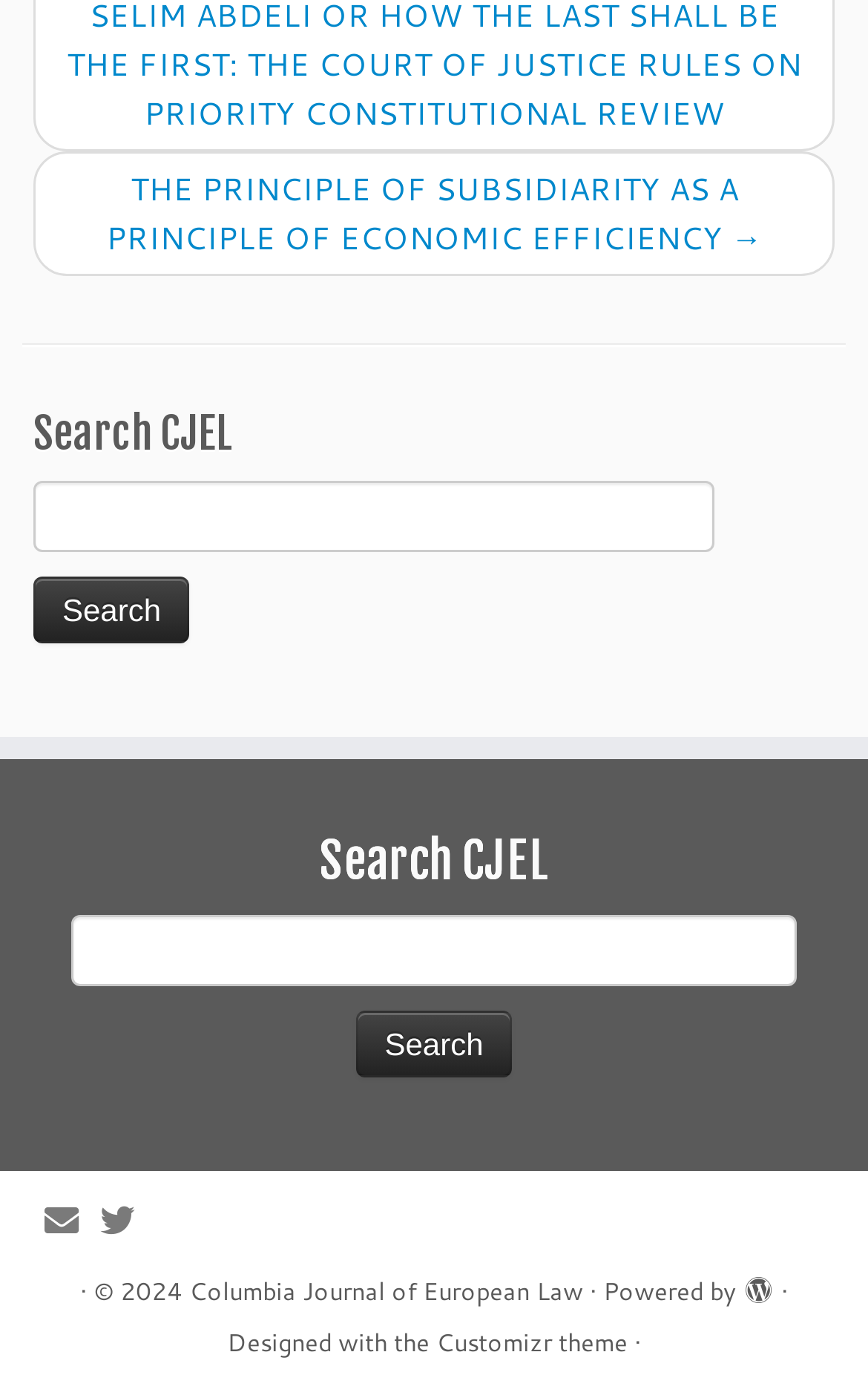Answer with a single word or phrase: 
What is the theme used to design this webpage?

Customizr theme